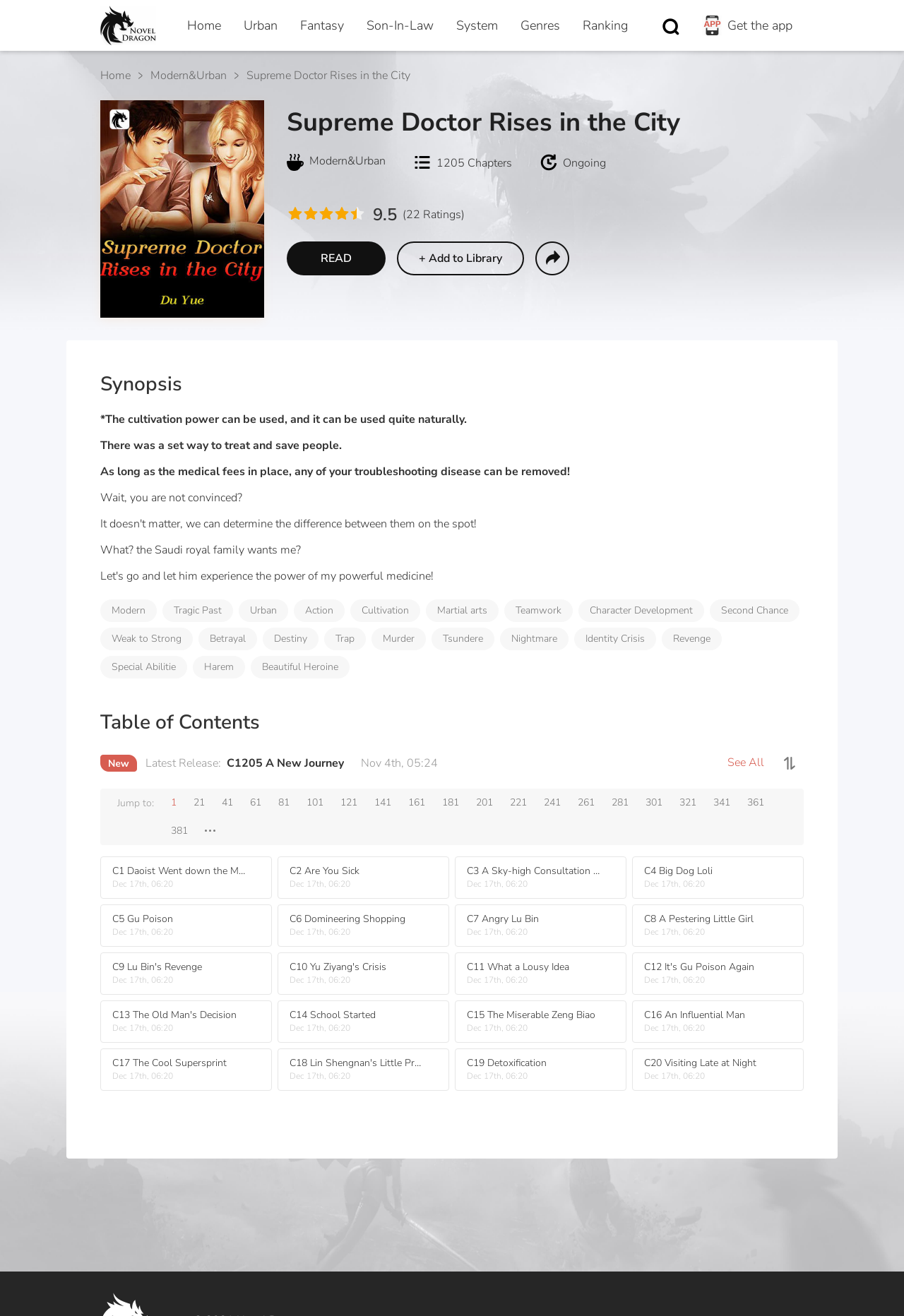What is the author of the novel?
Please give a detailed and elaborate answer to the question based on the image.

The question asks for the author of the novel, which can be found in the meta description of the webpage.